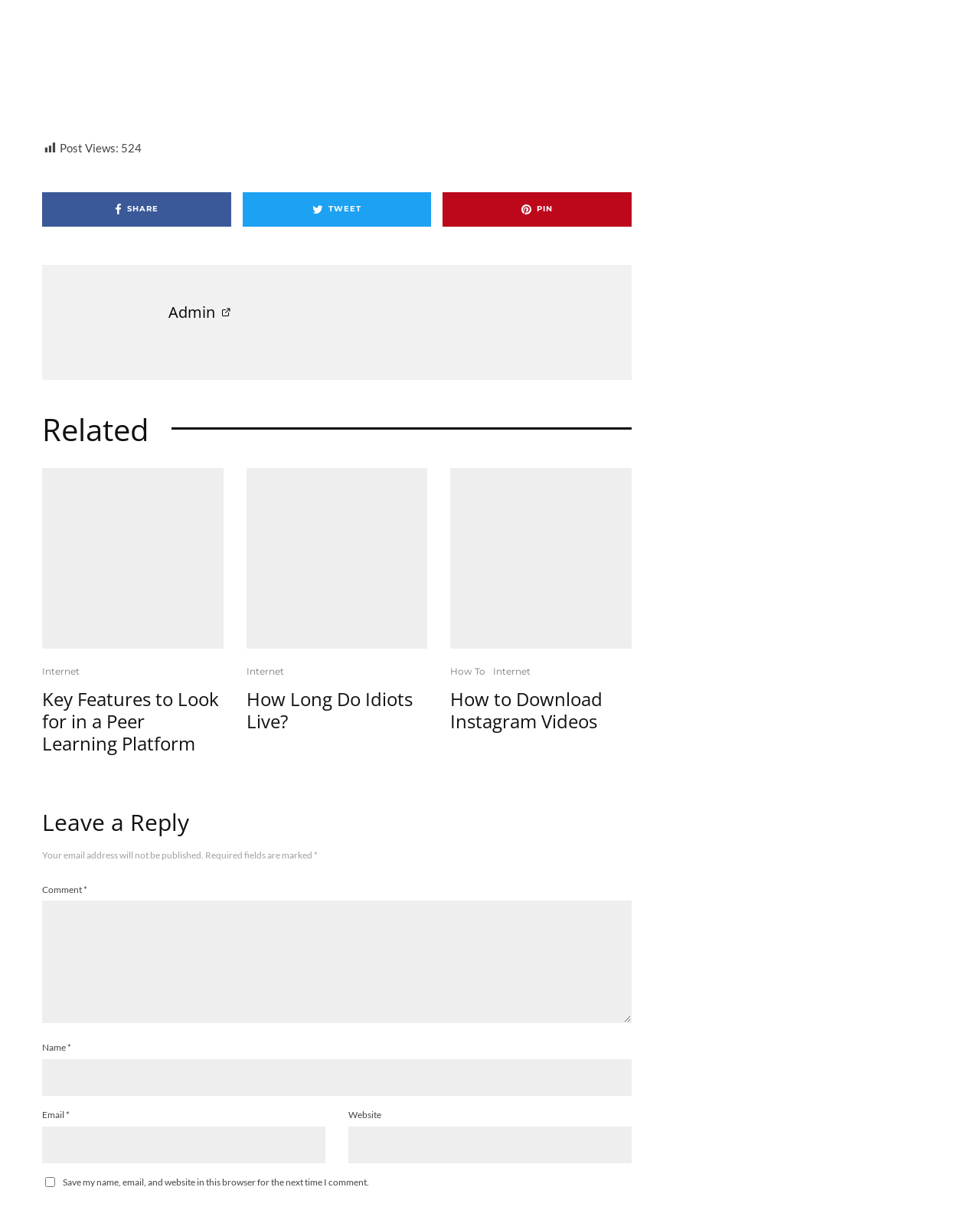What is the post view count?
Answer the question with as much detail as you can, using the image as a reference.

The post view count is 524, which is indicated by the StaticText element '524' with bounding box coordinates [0.123, 0.116, 0.145, 0.128] next to the StaticText element 'Post Views:'.